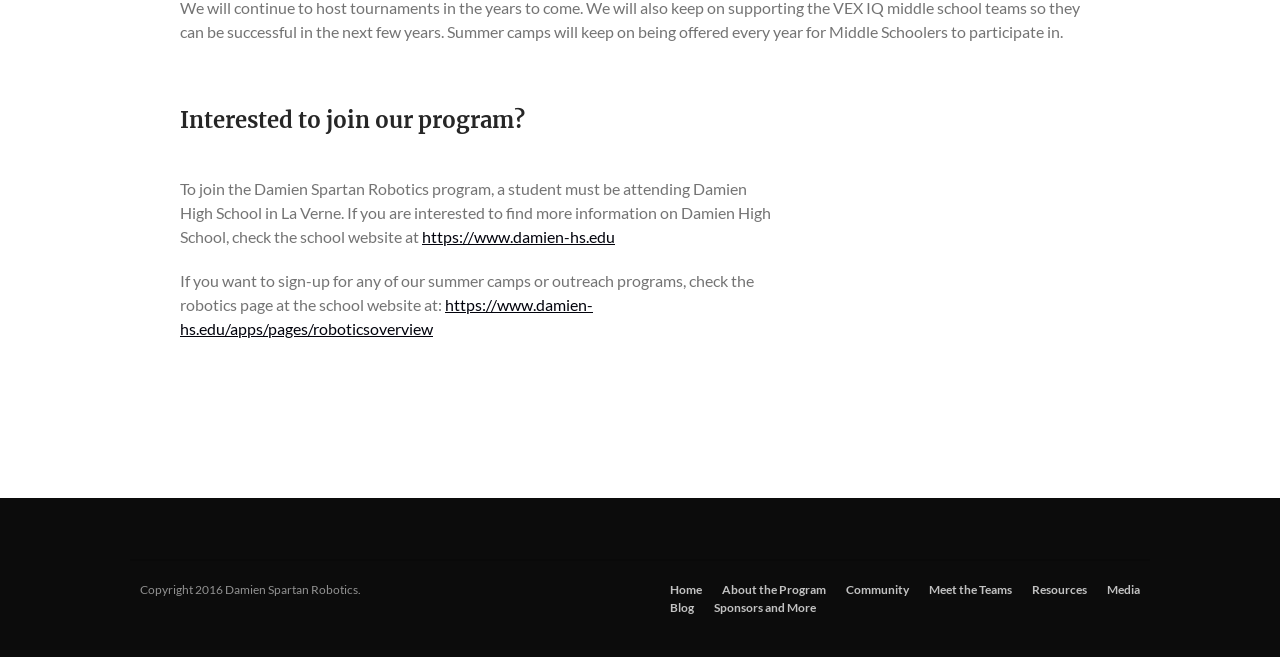Locate the bounding box coordinates of the element you need to click to accomplish the task described by this instruction: "Read about the program".

[0.564, 0.884, 0.645, 0.911]